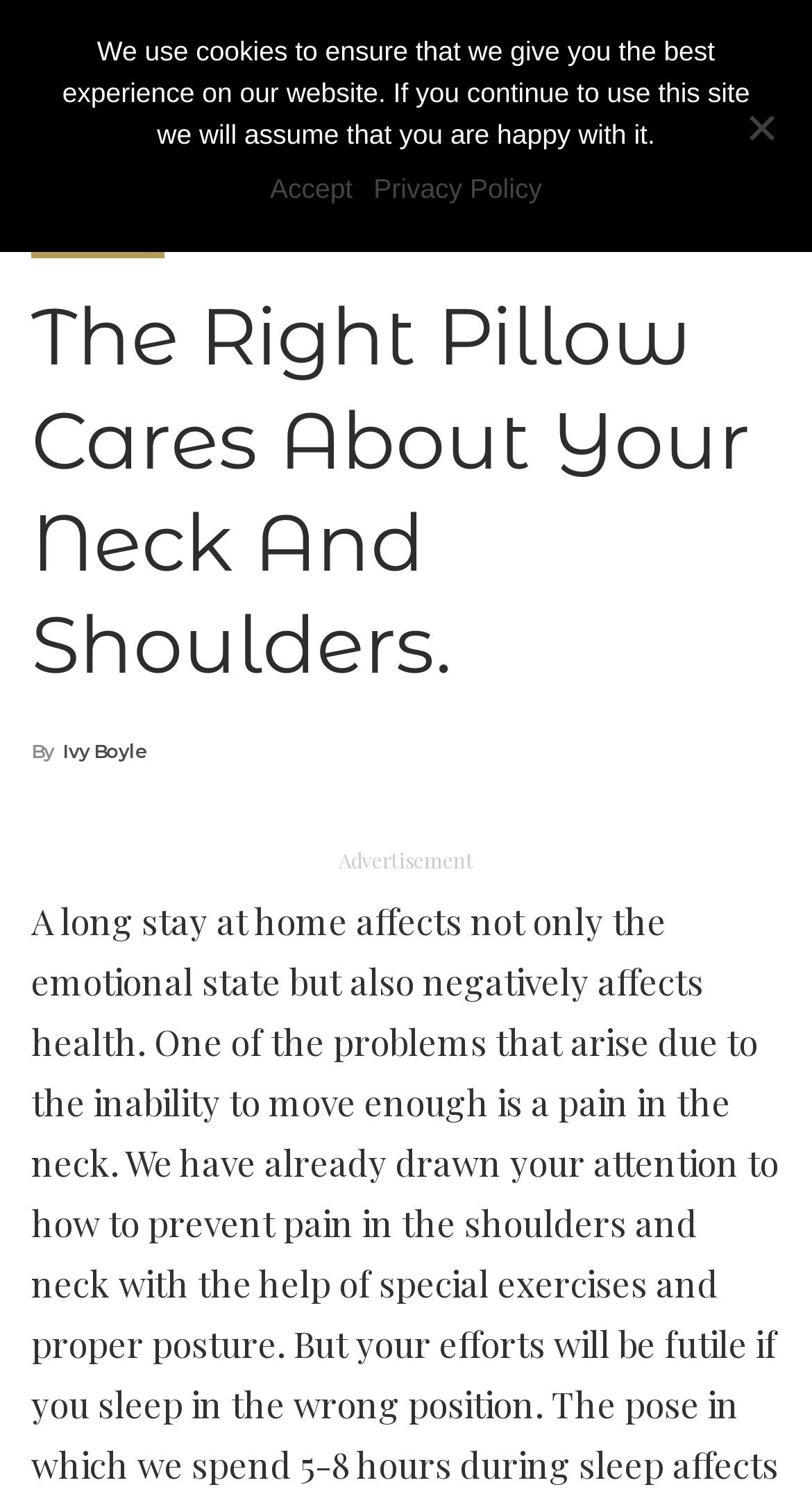What is the purpose of the cookie notice?
Answer the question with just one word or phrase using the image.

To inform users about cookie usage